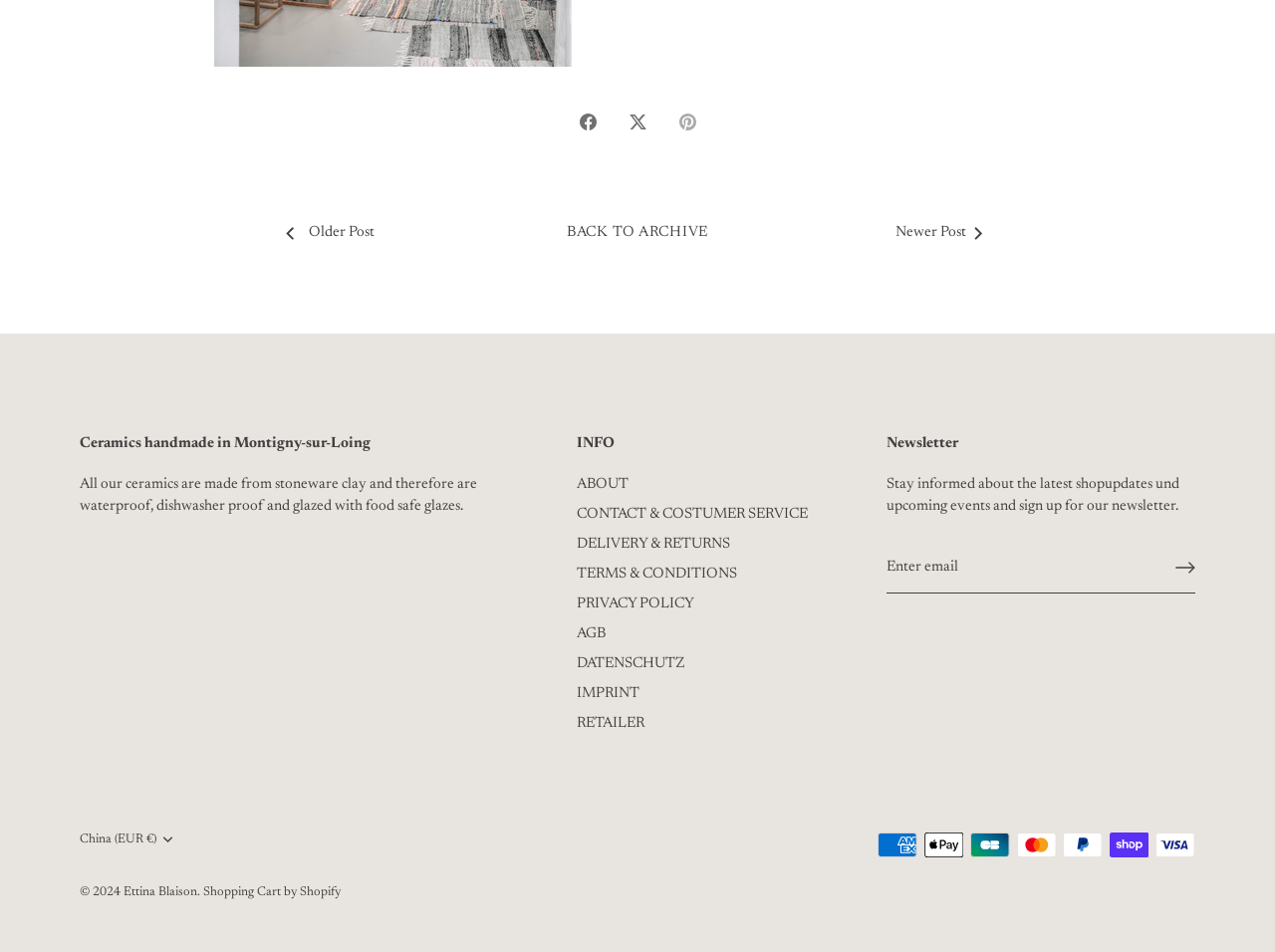Find and specify the bounding box coordinates that correspond to the clickable region for the instruction: "View the Shopping Cart".

[0.159, 0.931, 0.267, 0.944]